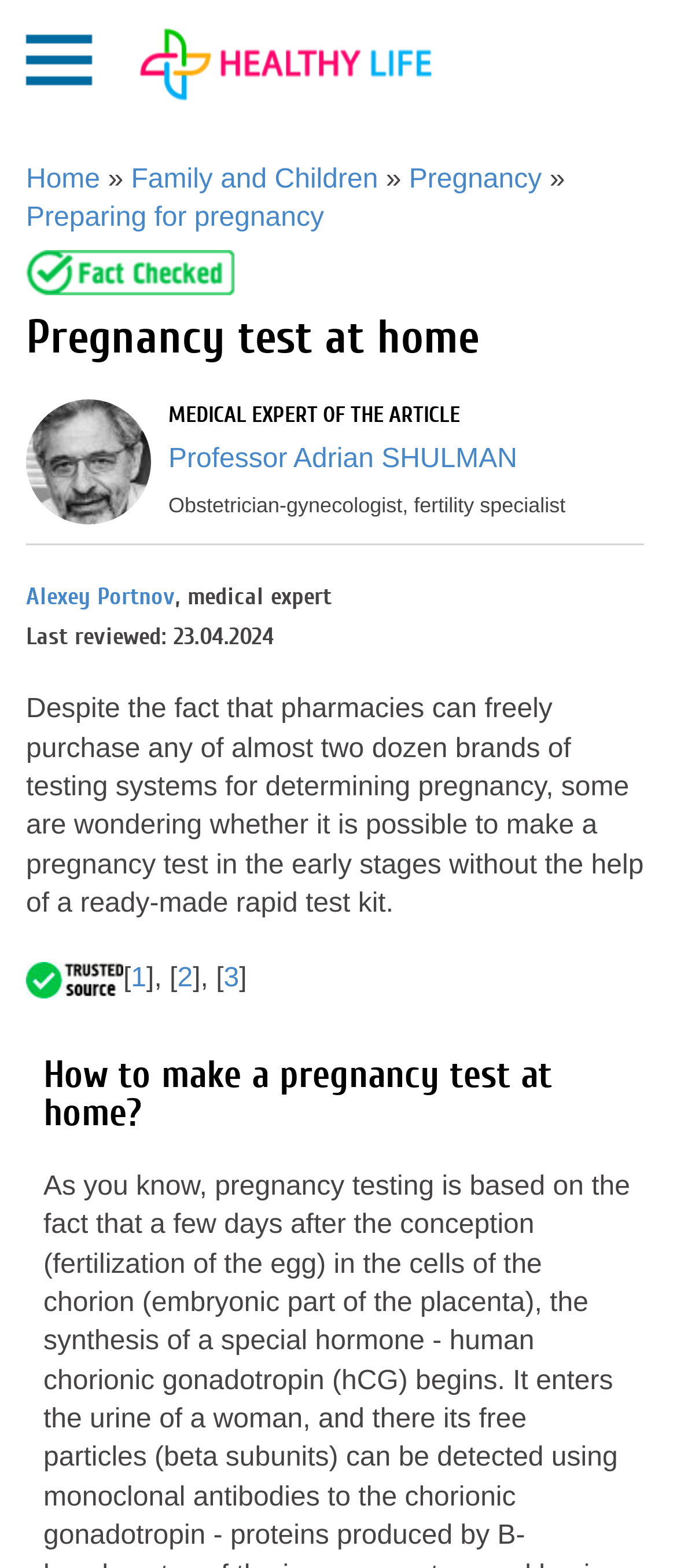Who is the medical expert of the article?
We need a detailed and meticulous answer to the question.

The medical expert of the article is Professor Adrian SHULMAN, an obstetrician-gynecologist and fertility specialist, as indicated by the text 'MEDICAL EXPERT OF THE ARTICLE' and the link 'Professor Adrian SHULMAN'.